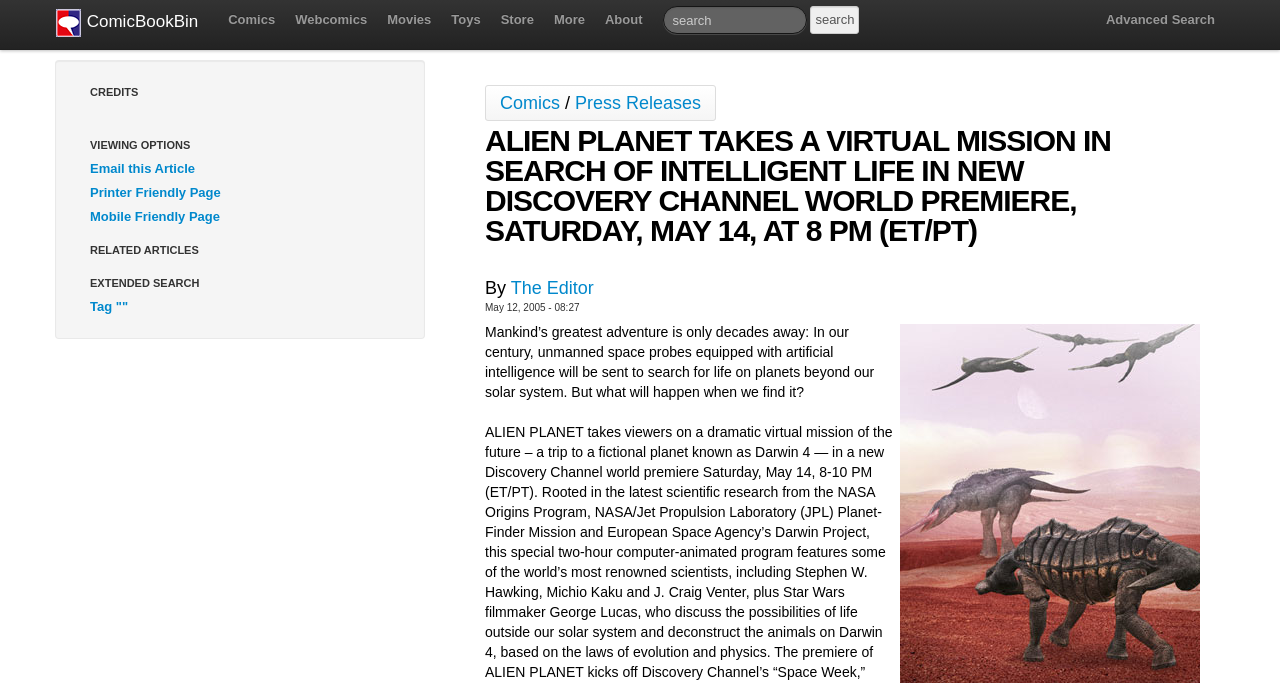Who is the author of the article?
From the image, respond using a single word or phrase.

The Editor